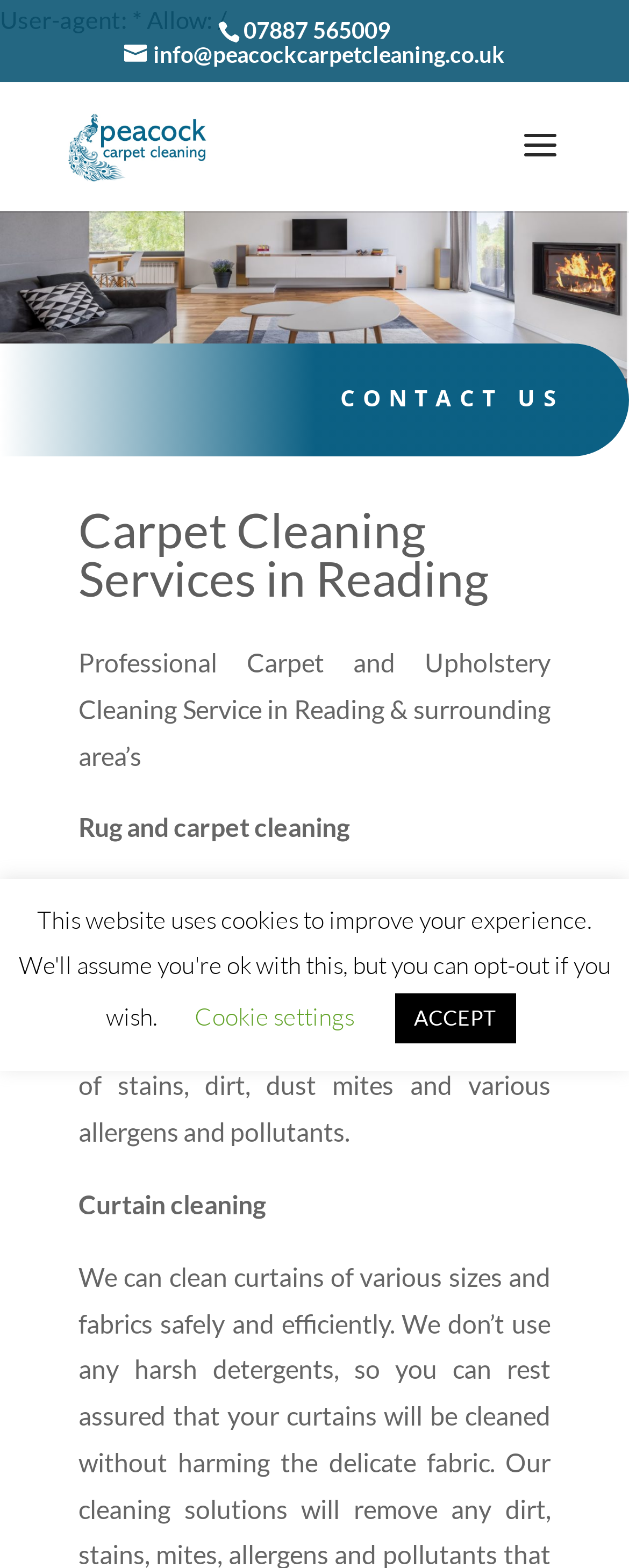Please provide a detailed answer to the question below by examining the image:
What is the company name of the carpet cleaner?

I found the company name by looking at the link element with the bounding box coordinates [0.108, 0.082, 0.331, 0.101], which contains the company name 'Peacock Carpet Cleaning Ltd'.